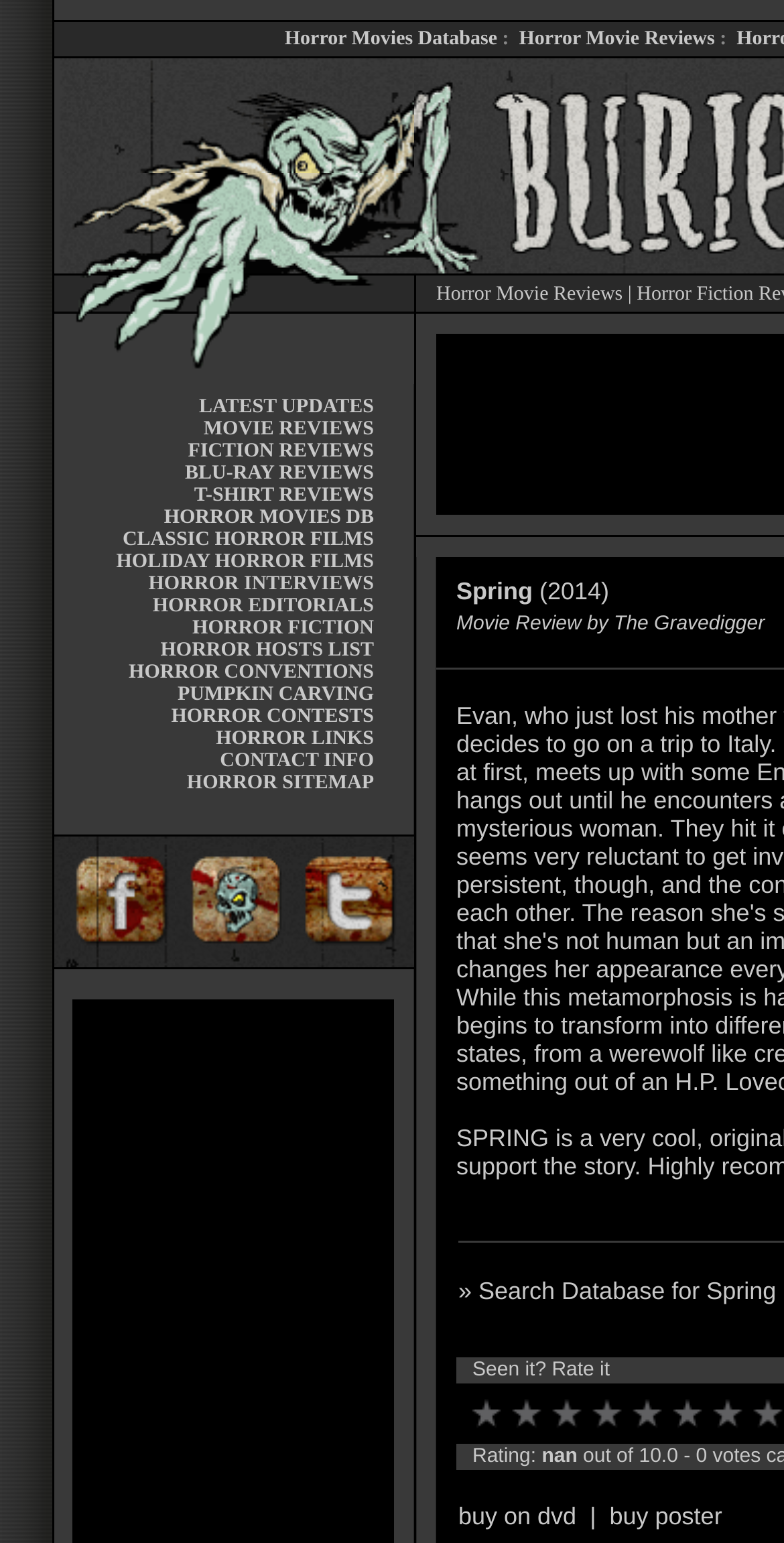What can users buy from the links at the bottom of the page?
Use the information from the image to give a detailed answer to the question.

The links at the bottom of the page, such as 'buy on dvd' and 'buy poster', suggest that users can purchase physical copies of movies or posters related to the content featured on the website.